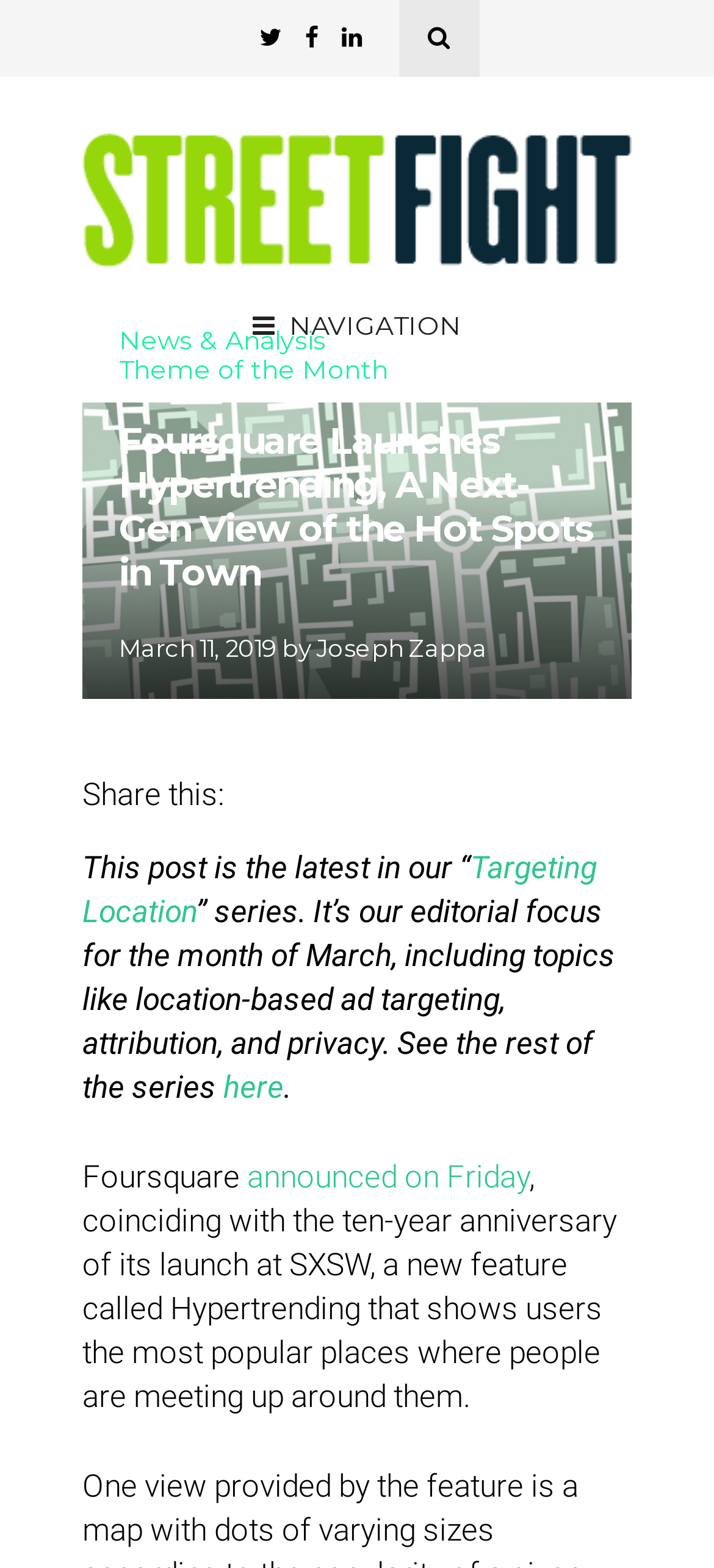Please find the bounding box coordinates for the clickable element needed to perform this instruction: "Learn more about Foursquare's Hypertrending feature".

[0.346, 0.739, 0.741, 0.762]